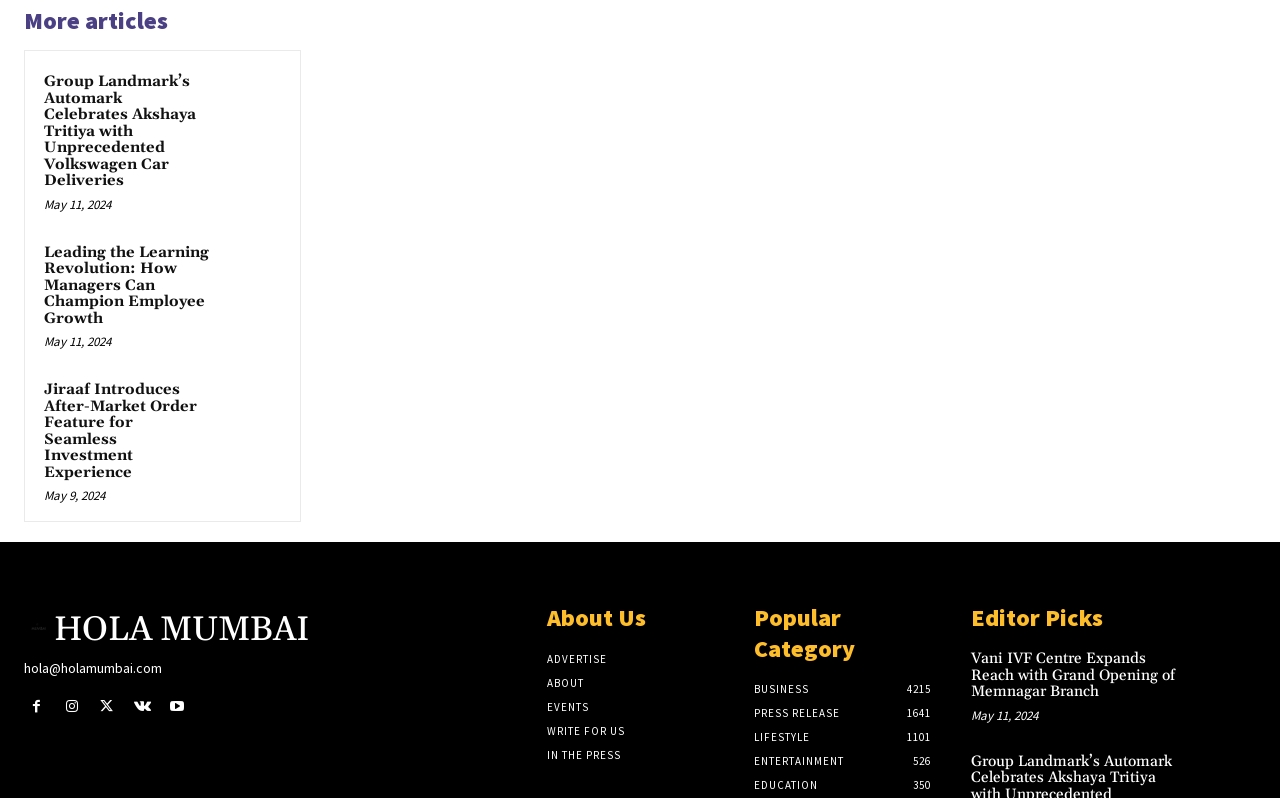Can you determine the bounding box coordinates of the area that needs to be clicked to fulfill the following instruction: "Click on the 'Logo HOLA MUMBAI' link"?

[0.019, 0.767, 0.242, 0.814]